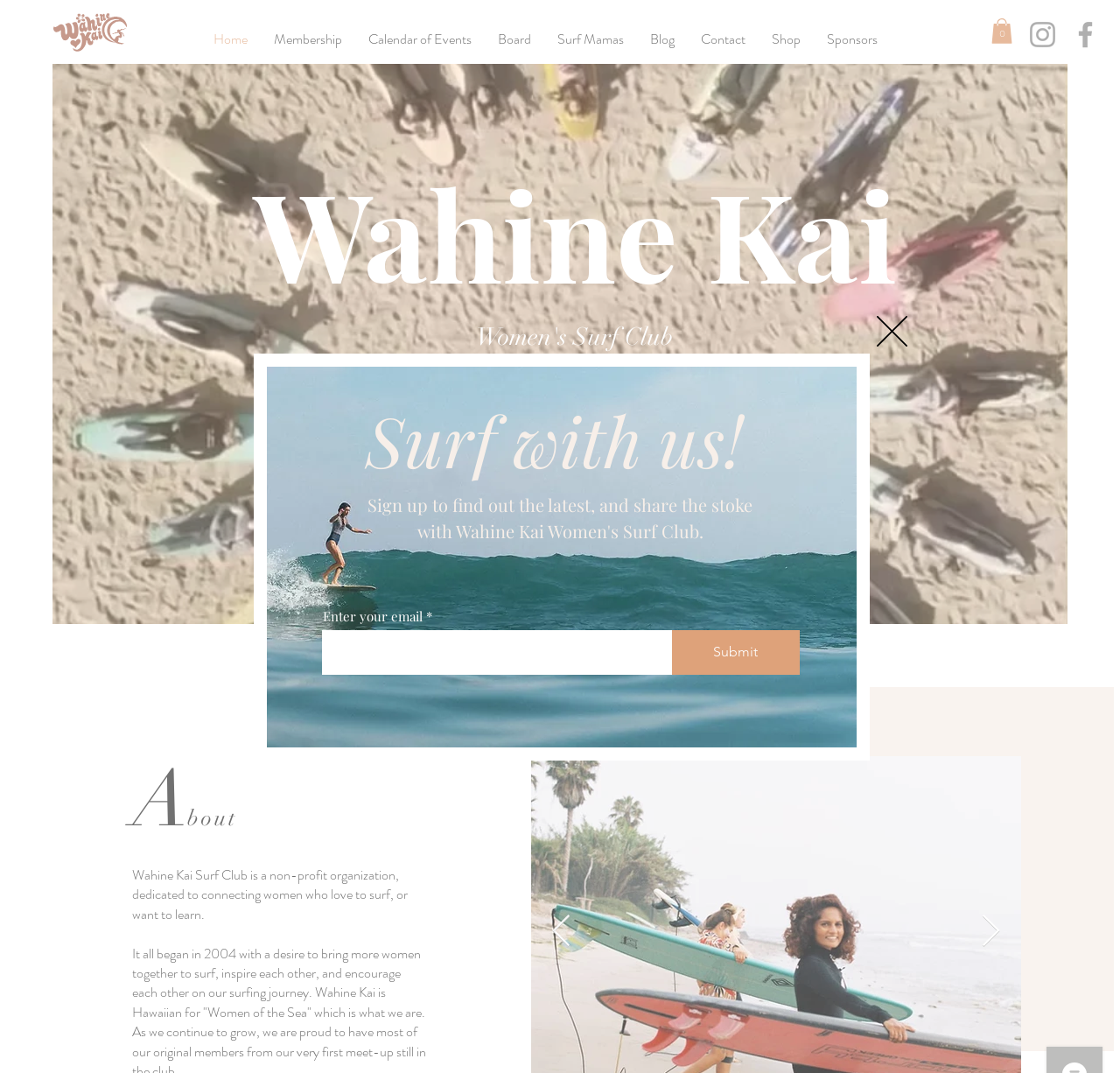Please locate the bounding box coordinates of the region I need to click to follow this instruction: "View the Calendar of Events".

[0.317, 0.016, 0.432, 0.057]